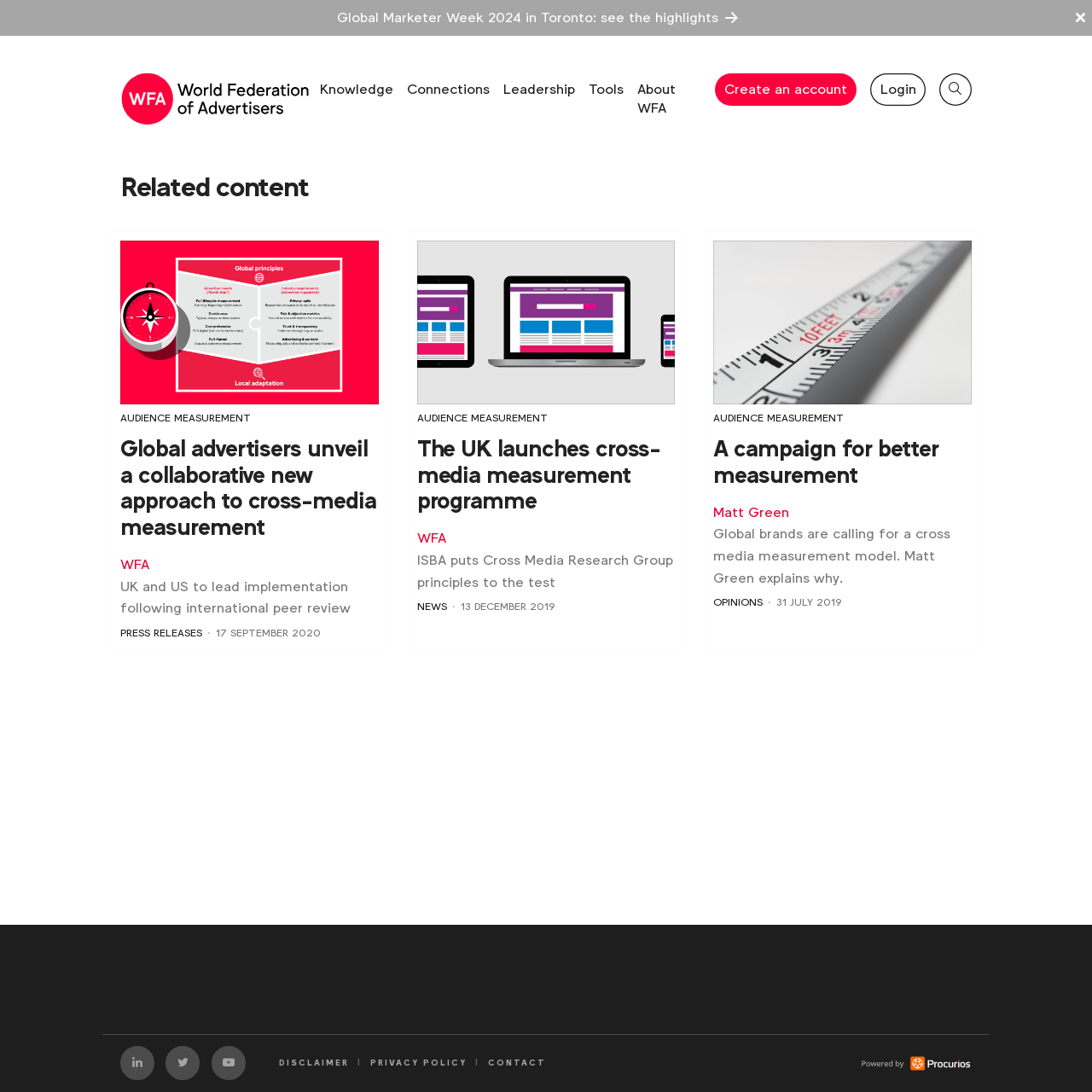Locate the UI element described by parent_node: Comment * name="comment" and provide its bounding box coordinates. Use the format (top-left x, top-left y, bottom-right x, bottom-right y) with all values as floating point numbers between 0 and 1.

None